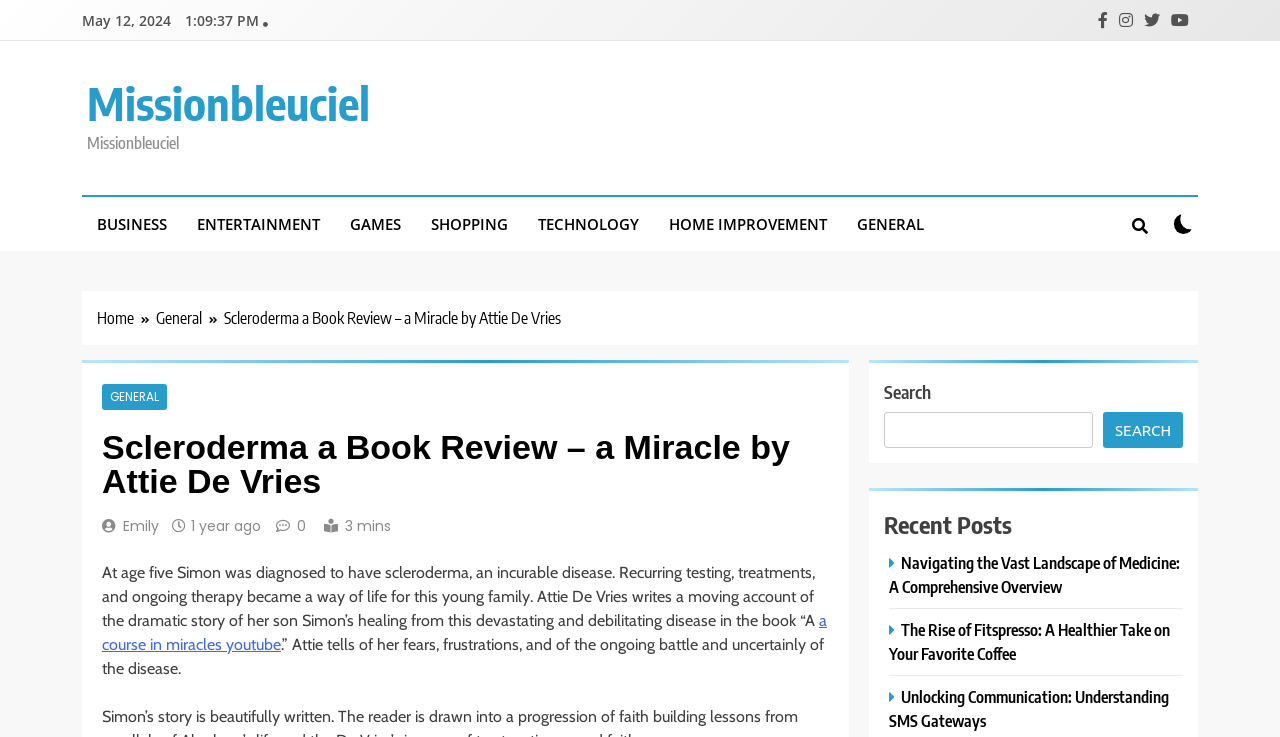What is the name of the book being reviewed?
Give a one-word or short-phrase answer derived from the screenshot.

A Miracle